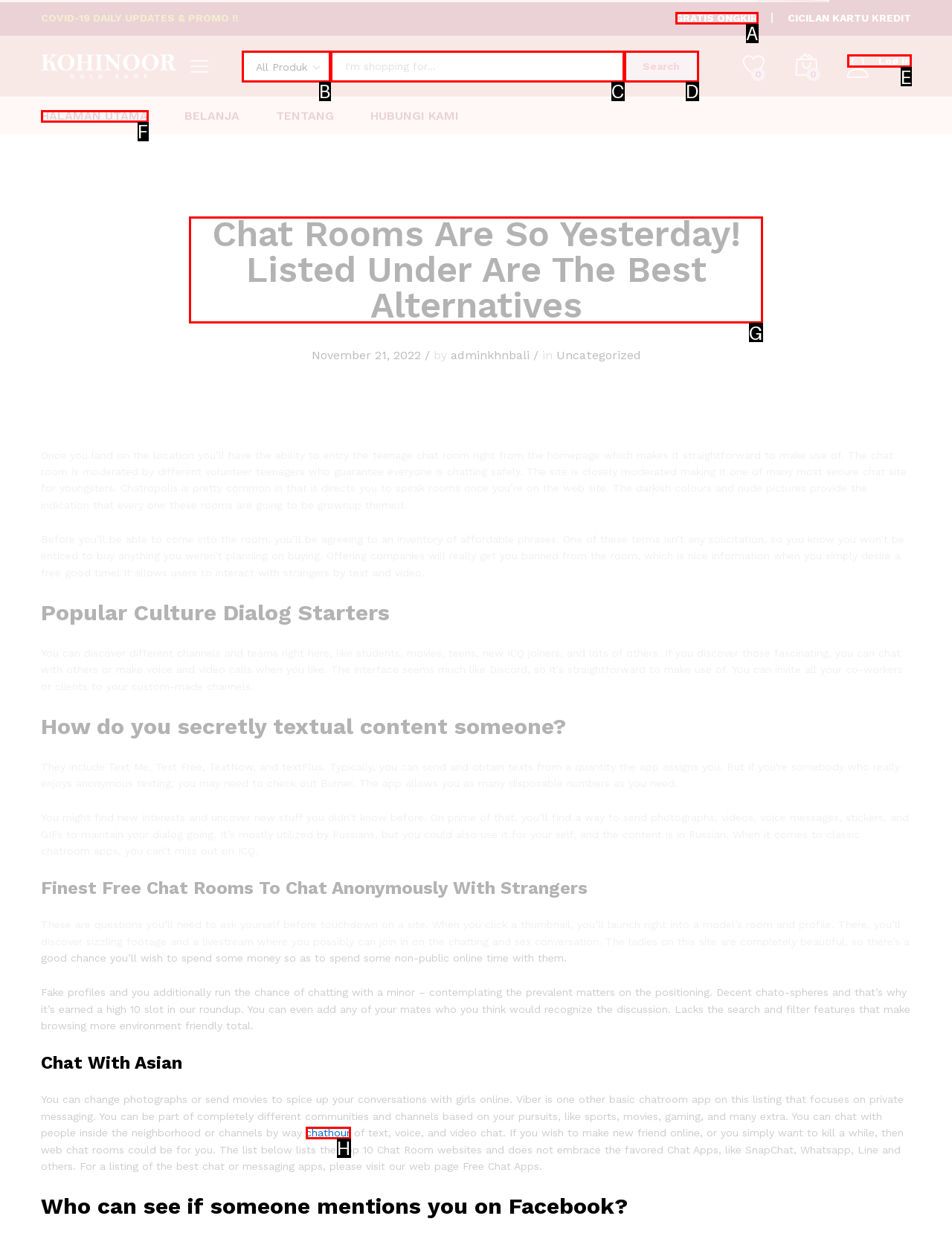Choose the letter that corresponds to the correct button to accomplish the task: Read the article about 'Chat Rooms Are So Yesterday! Listed Under Are The Best Alternatives'
Reply with the letter of the correct selection only.

G